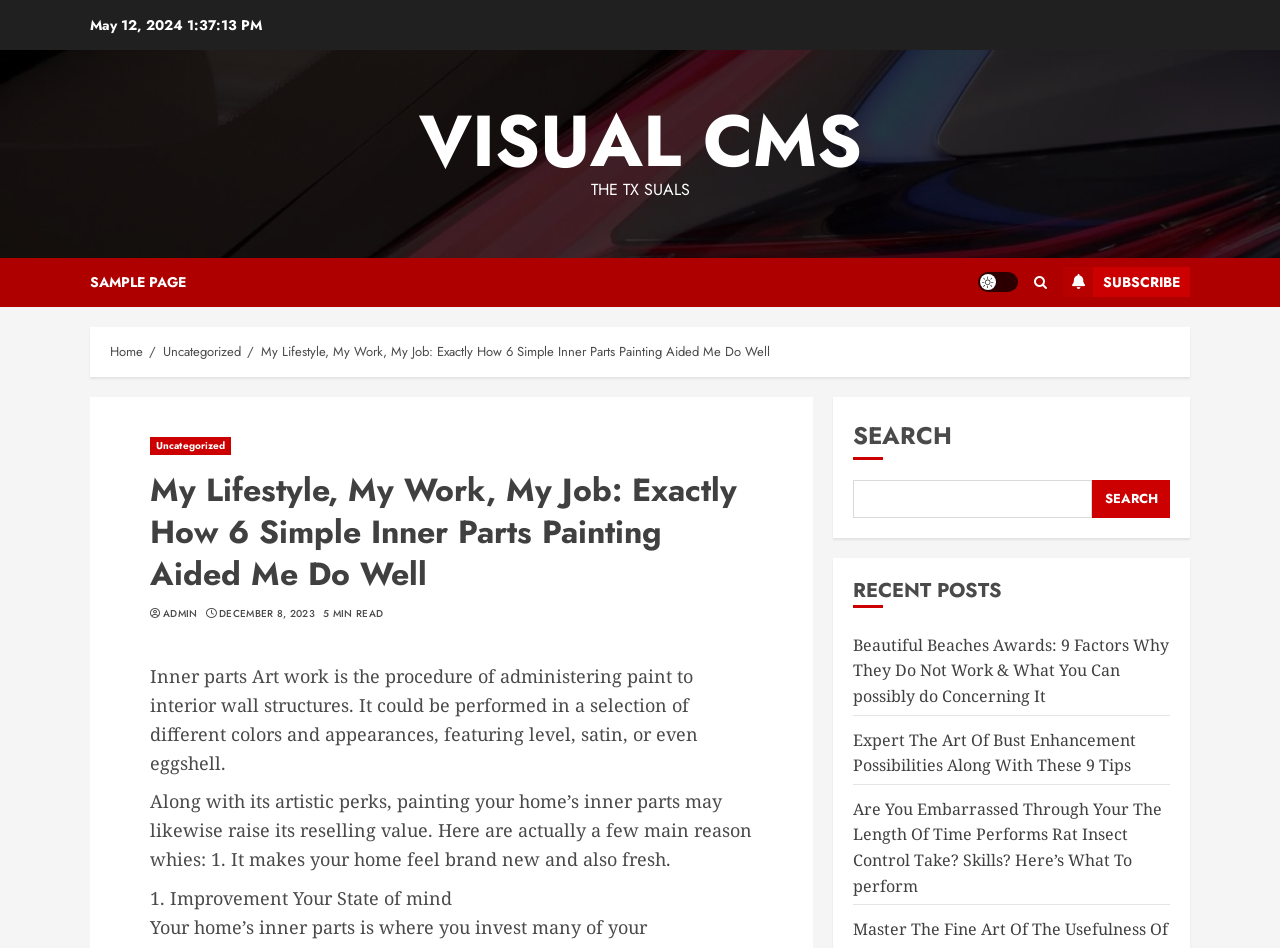Identify the bounding box coordinates of the part that should be clicked to carry out this instruction: "Go to SAMPLE PAGE".

[0.07, 0.272, 0.145, 0.323]